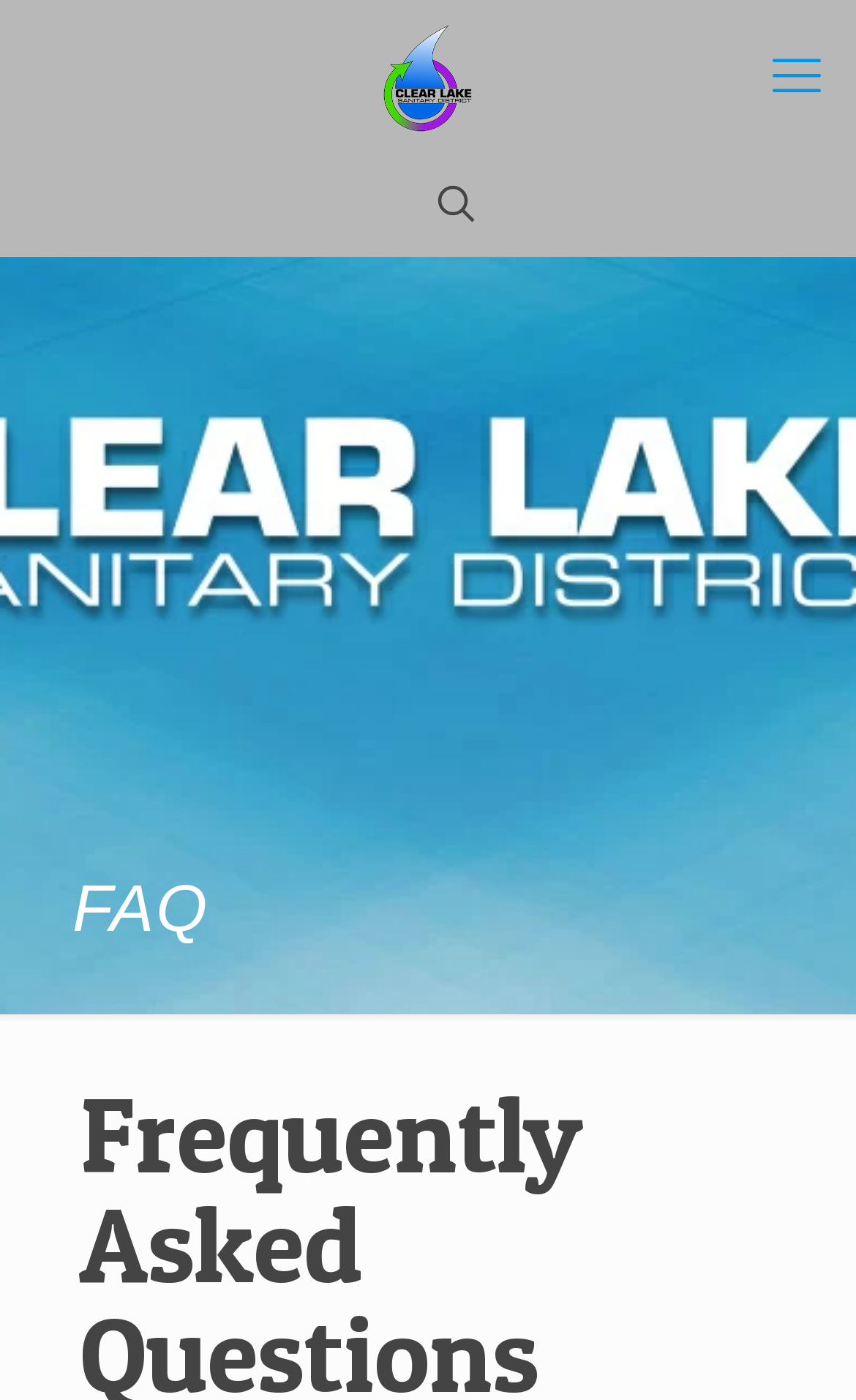What is the logo of the sanitary district?
Answer the question with as much detail as possible.

The logo of the sanitary district is located at the top left of the webpage, and it is an image with the text 'CL-Sanitary-Logo-1'.